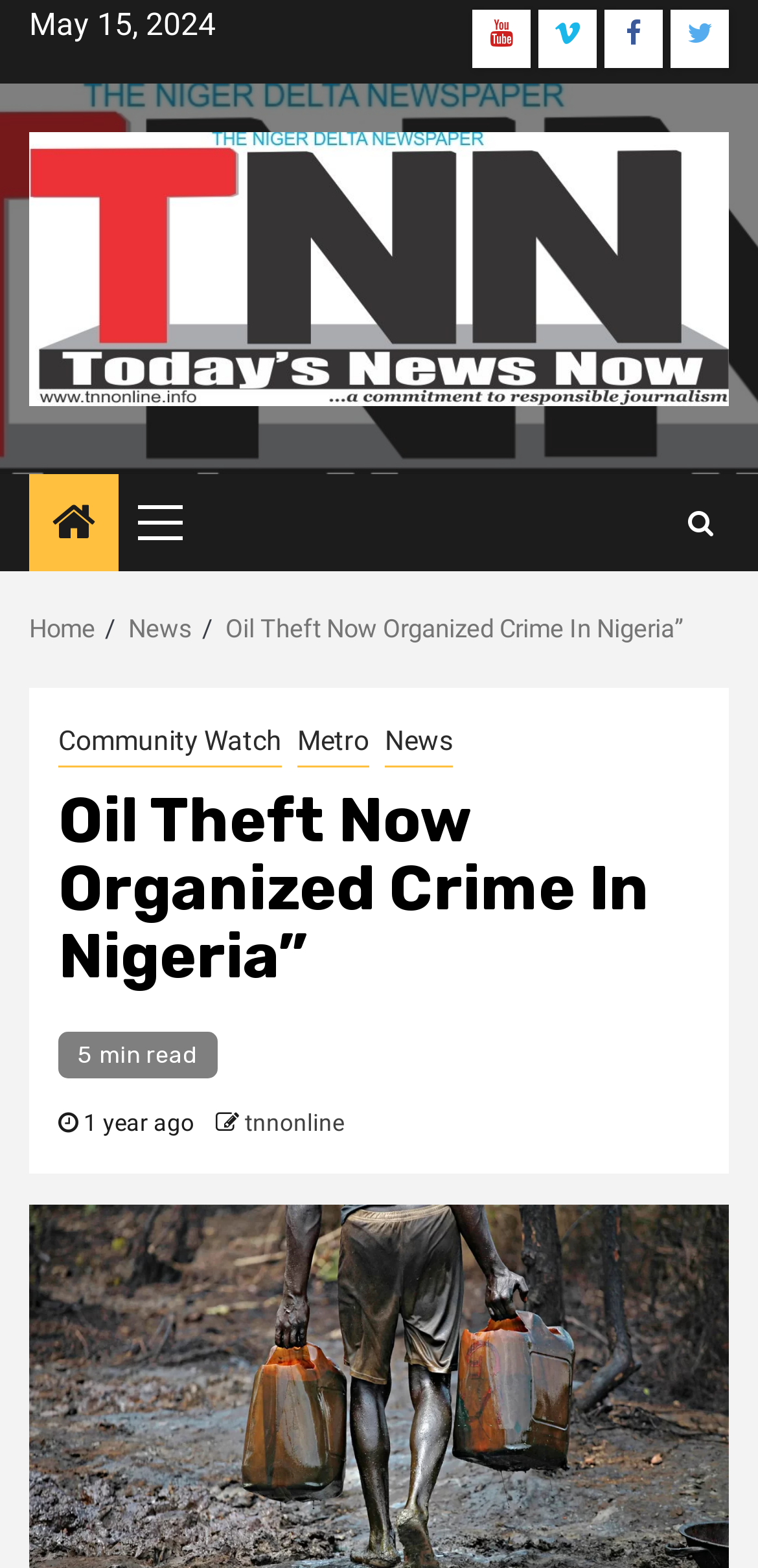Please identify the bounding box coordinates of the area that needs to be clicked to fulfill the following instruction: "Click on Youtube icon."

[0.623, 0.006, 0.7, 0.043]